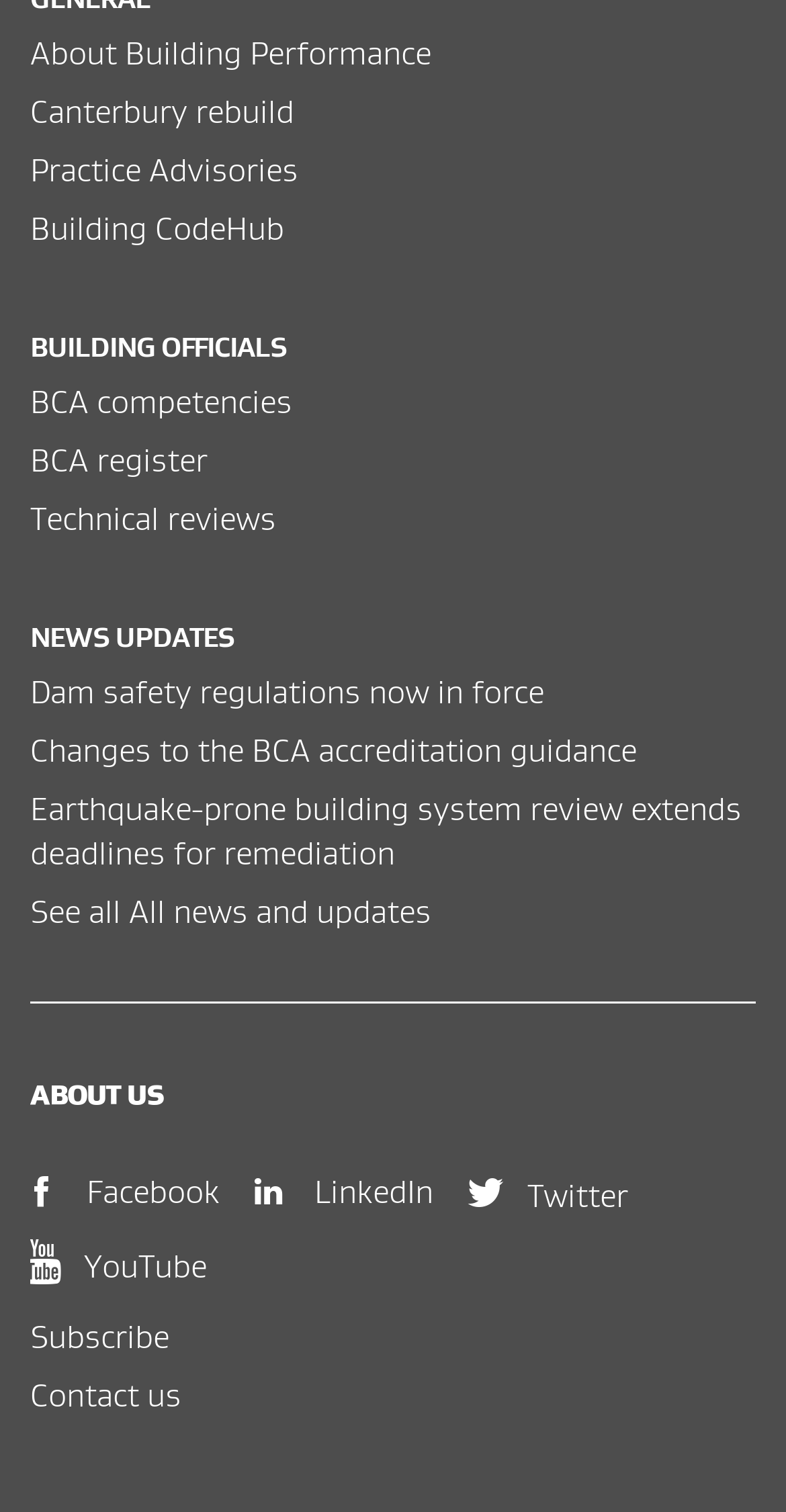Could you provide the bounding box coordinates for the portion of the screen to click to complete this instruction: "Contact us"?

[0.038, 0.907, 0.962, 0.937]